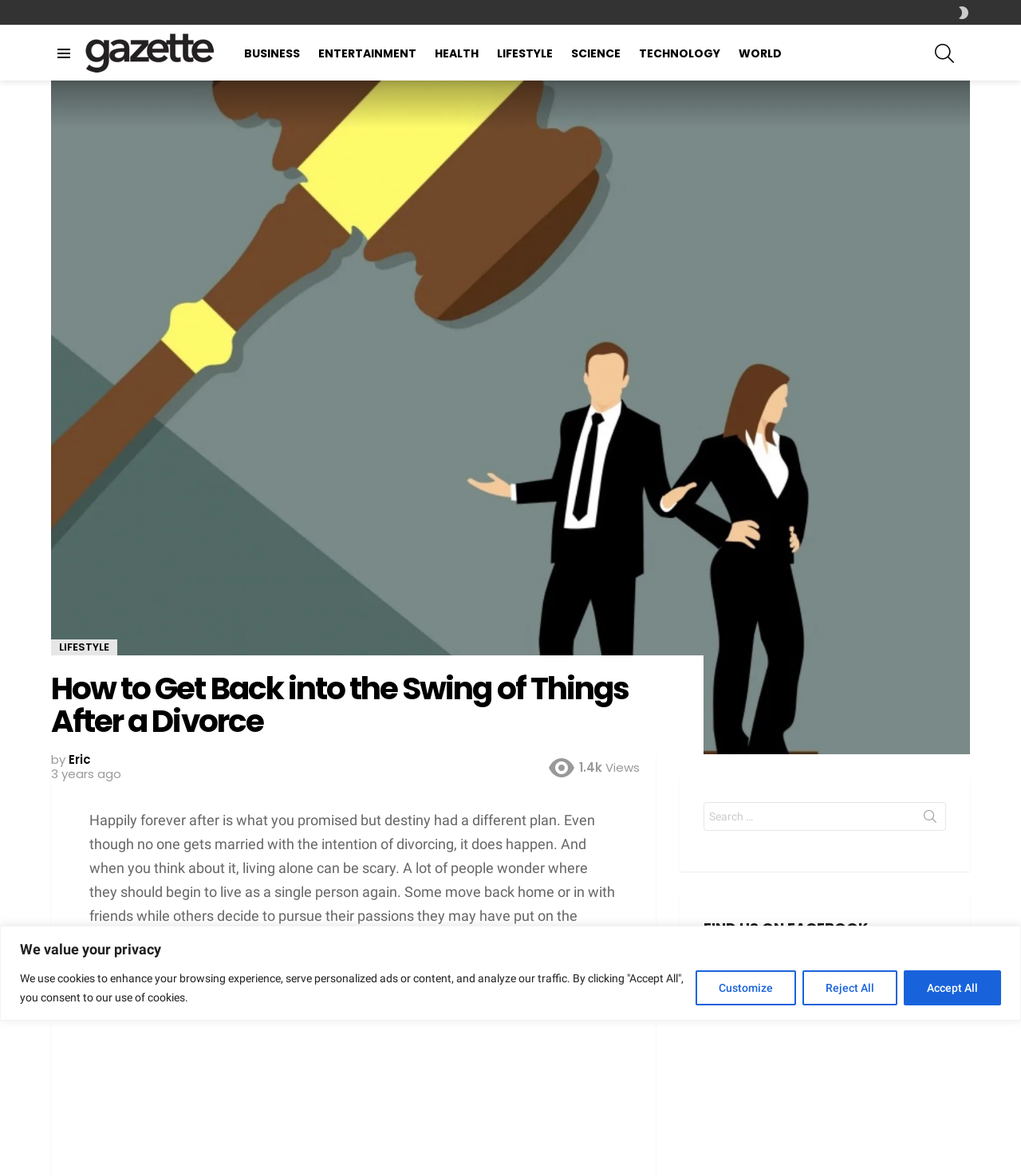Please find the bounding box coordinates of the element's region to be clicked to carry out this instruction: "Read the article".

[0.05, 0.571, 0.677, 0.628]